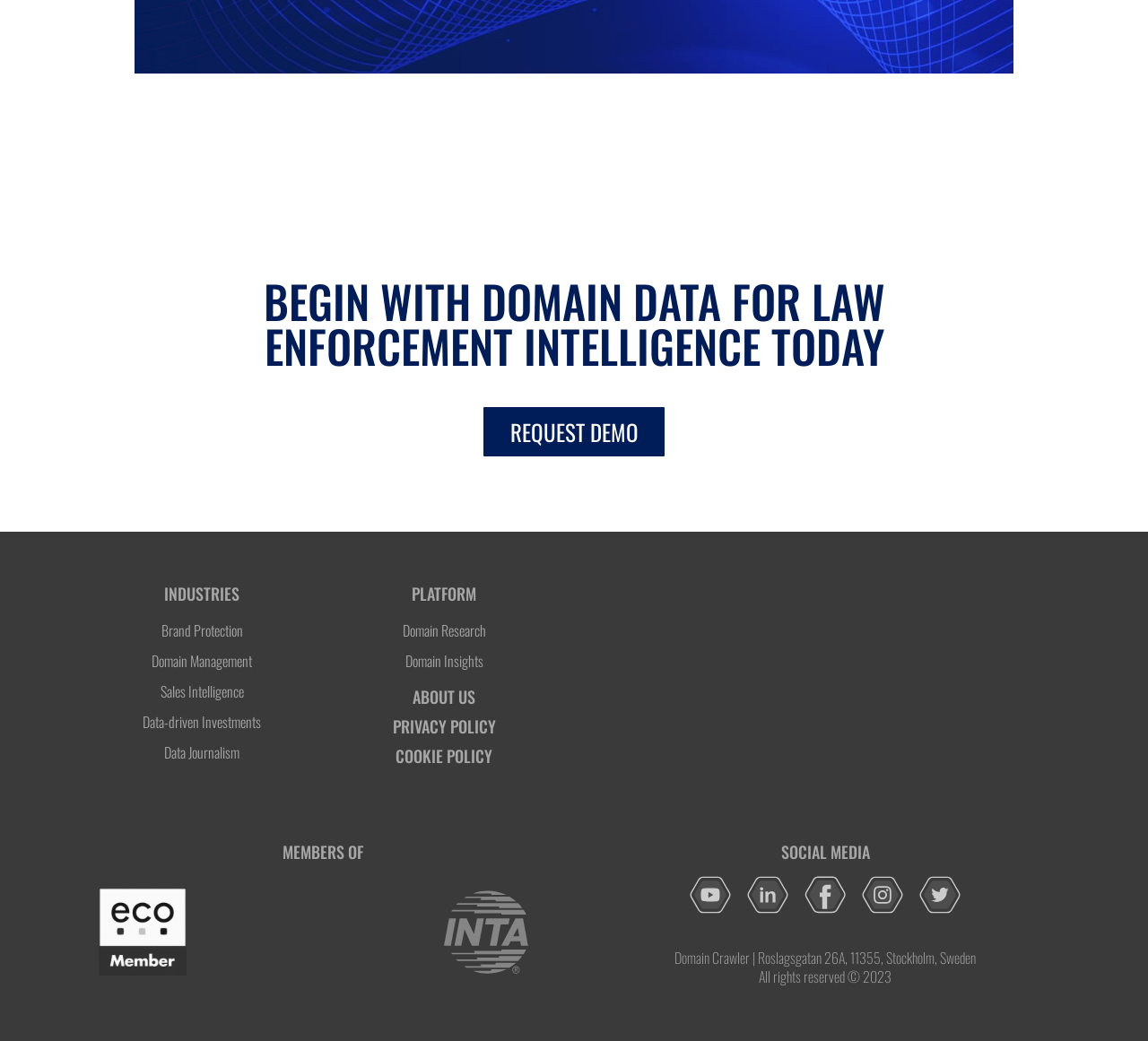How many industries are listed on this website?
Provide an in-depth and detailed answer to the question.

The industries listed on this website can be found under the 'INDUSTRIES' heading, which includes links to 'Brand Protection', 'Domain Management', 'Sales Intelligence', 'Data-driven Investments', and 'Data Journalism', totaling 5 industries.